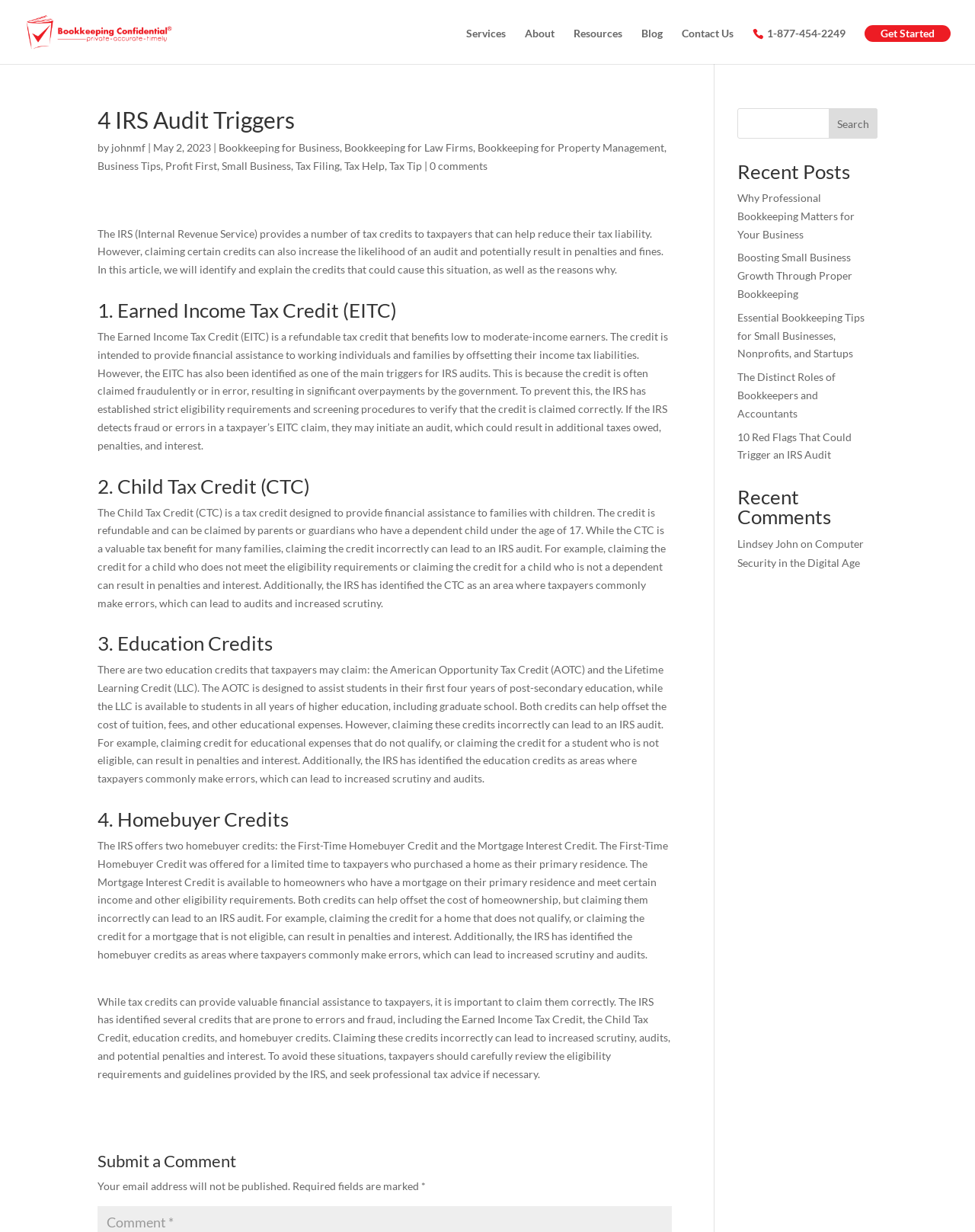Use a single word or phrase to answer the question:
What is the purpose of the search box?

To search the website